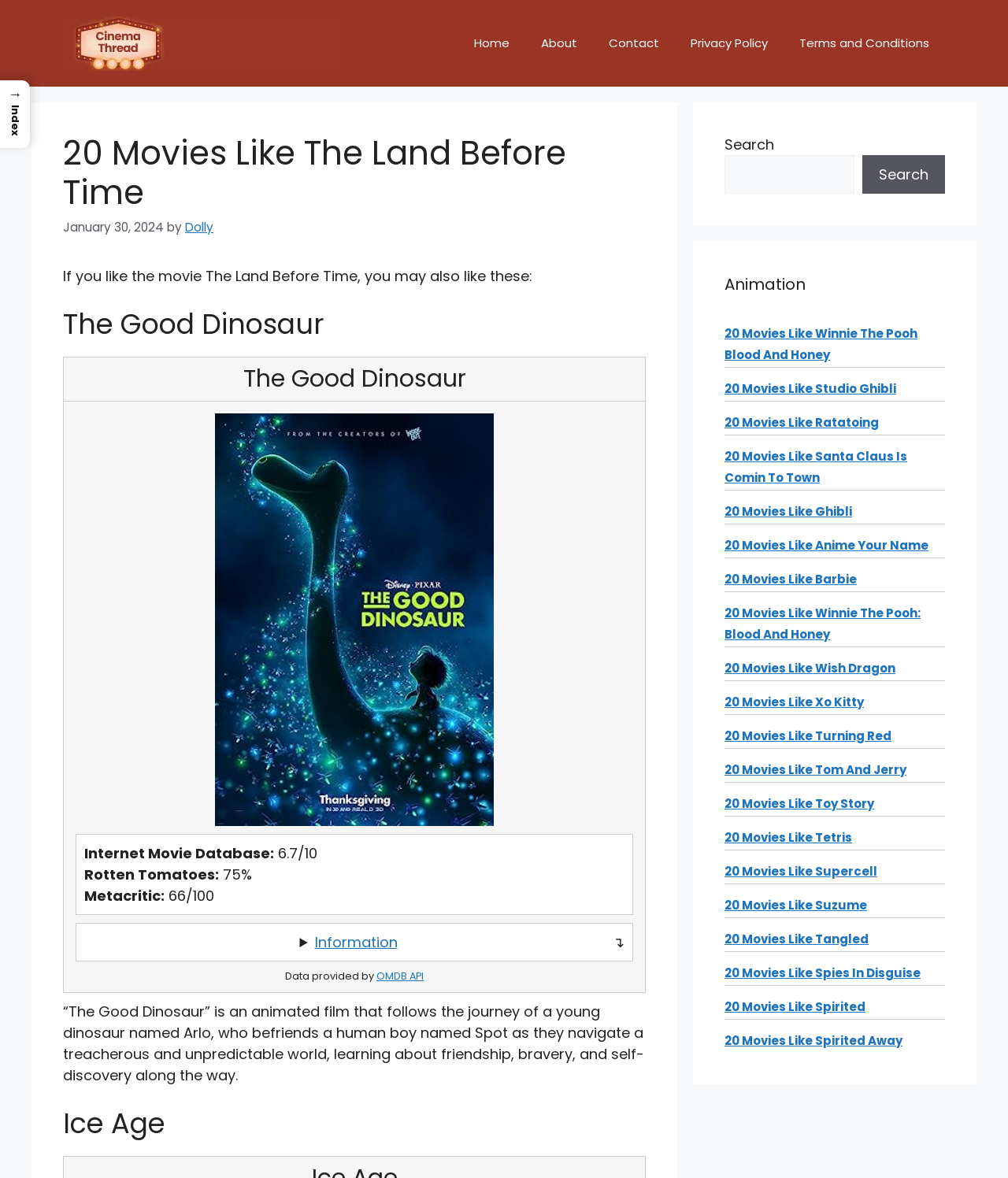Extract the bounding box coordinates for the HTML element that matches this description: "20 Movies Like Turning Red". The coordinates should be four float numbers between 0 and 1, i.e., [left, top, right, bottom].

[0.719, 0.618, 0.884, 0.632]